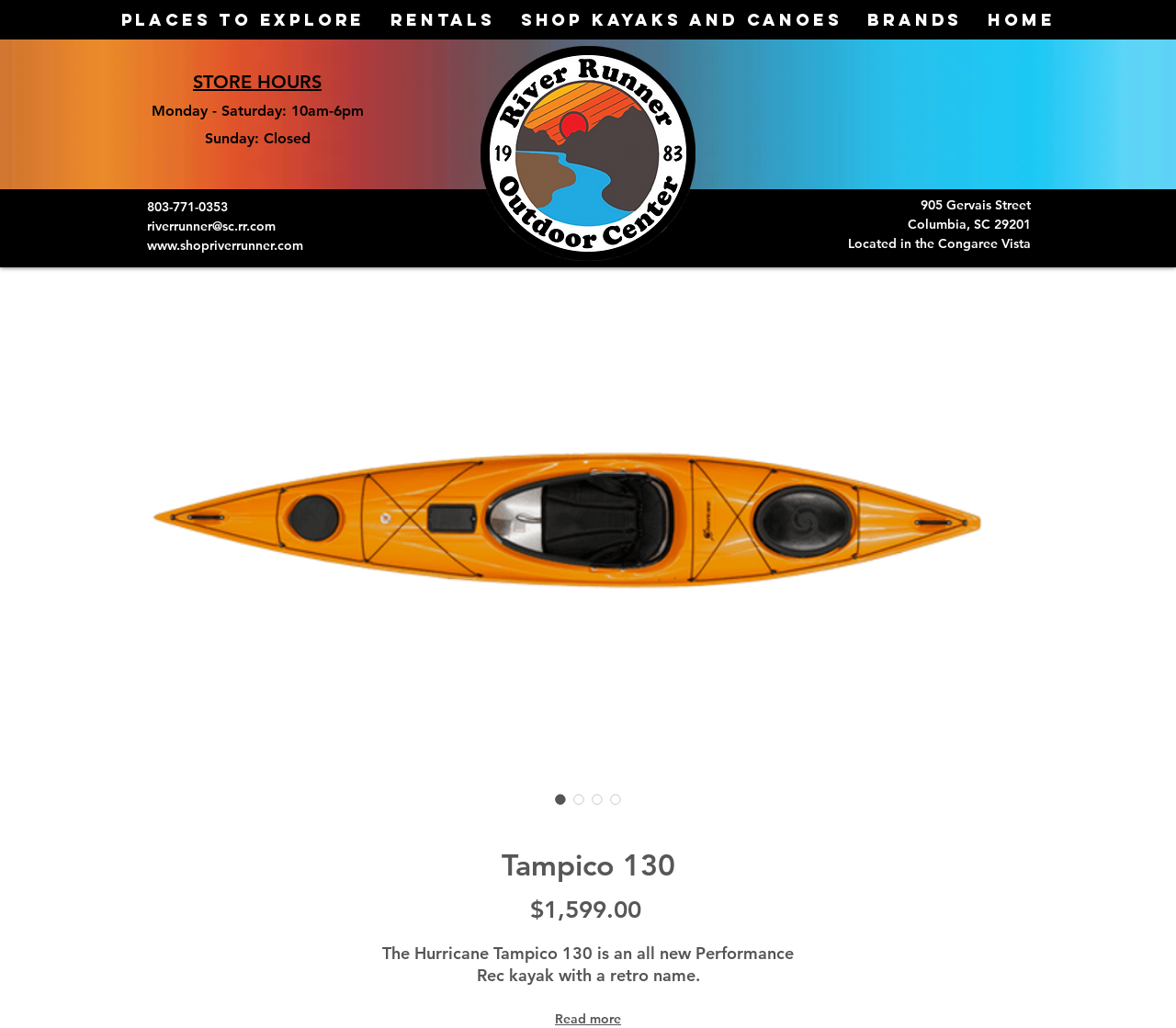Determine the bounding box coordinates of the area to click in order to meet this instruction: "View Tampico 130 details".

[0.117, 0.26, 0.883, 0.752]